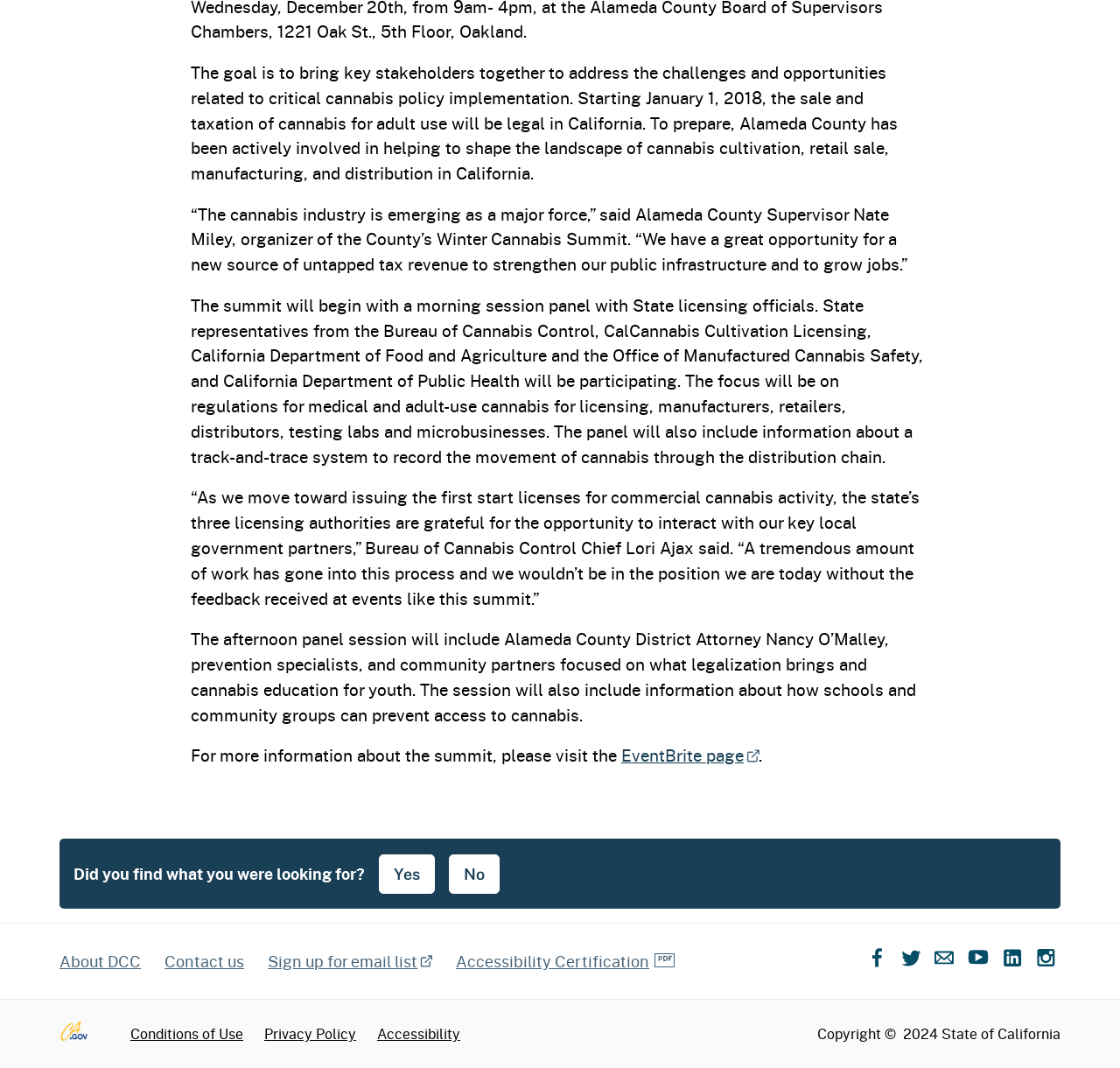Given the element description LinkedIn, predict the bounding box coordinates for the UI element in the webpage screenshot. The format should be (top-left x, top-left y, bottom-right x, bottom-right y), and the values should be between 0 and 1.

[0.89, 0.89, 0.921, 0.912]